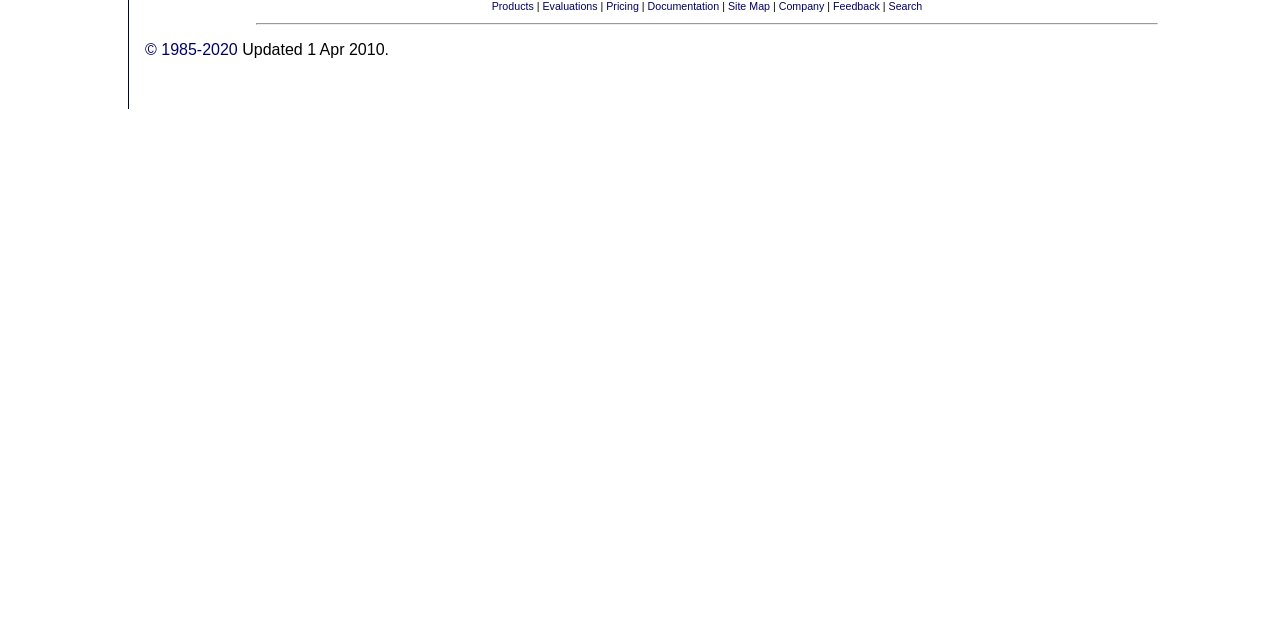Show the bounding box coordinates for the HTML element described as: "© 1985-2020".

[0.113, 0.063, 0.186, 0.09]